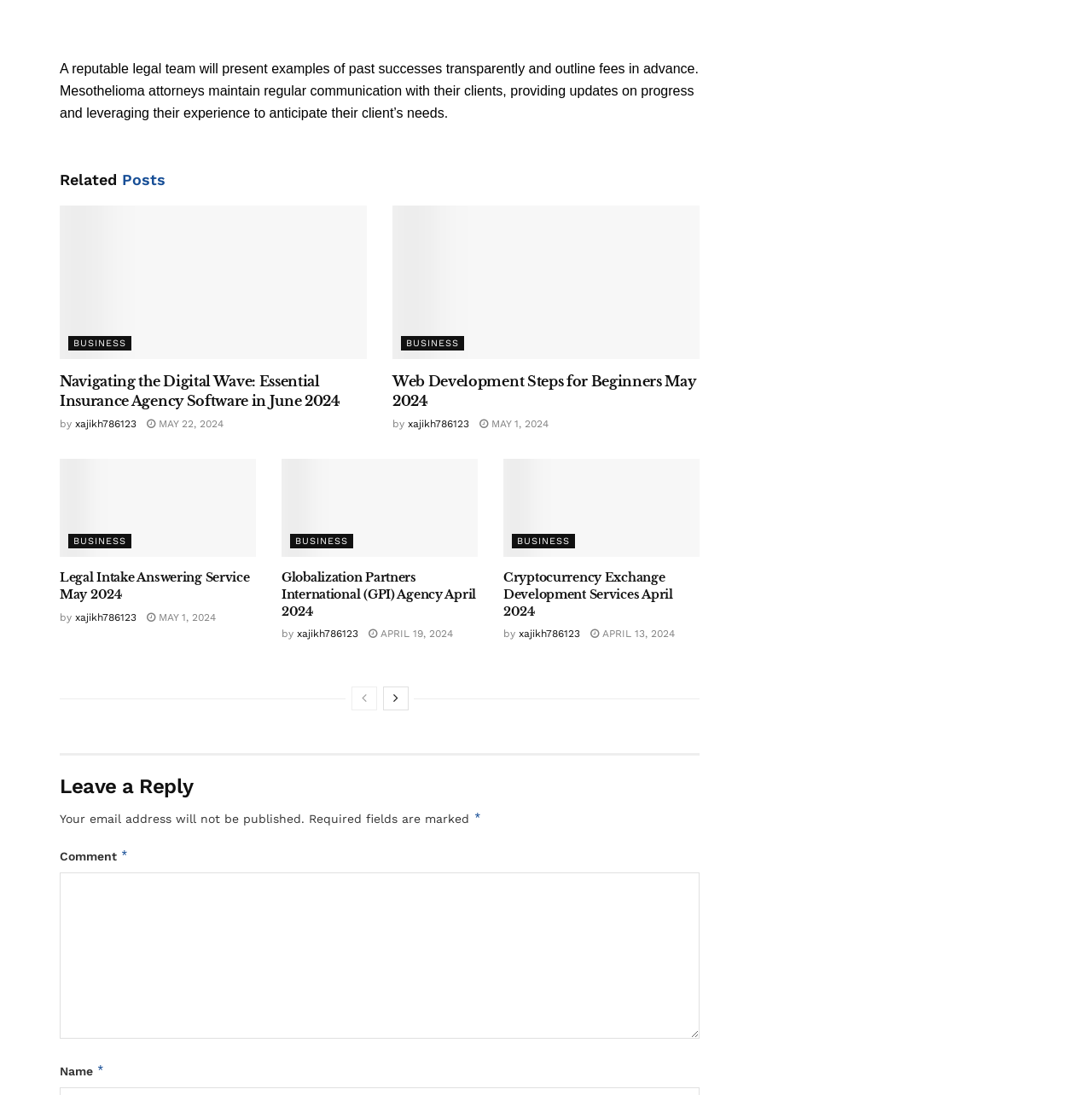Answer the question in one word or a short phrase:
How many articles are listed on the page?

4